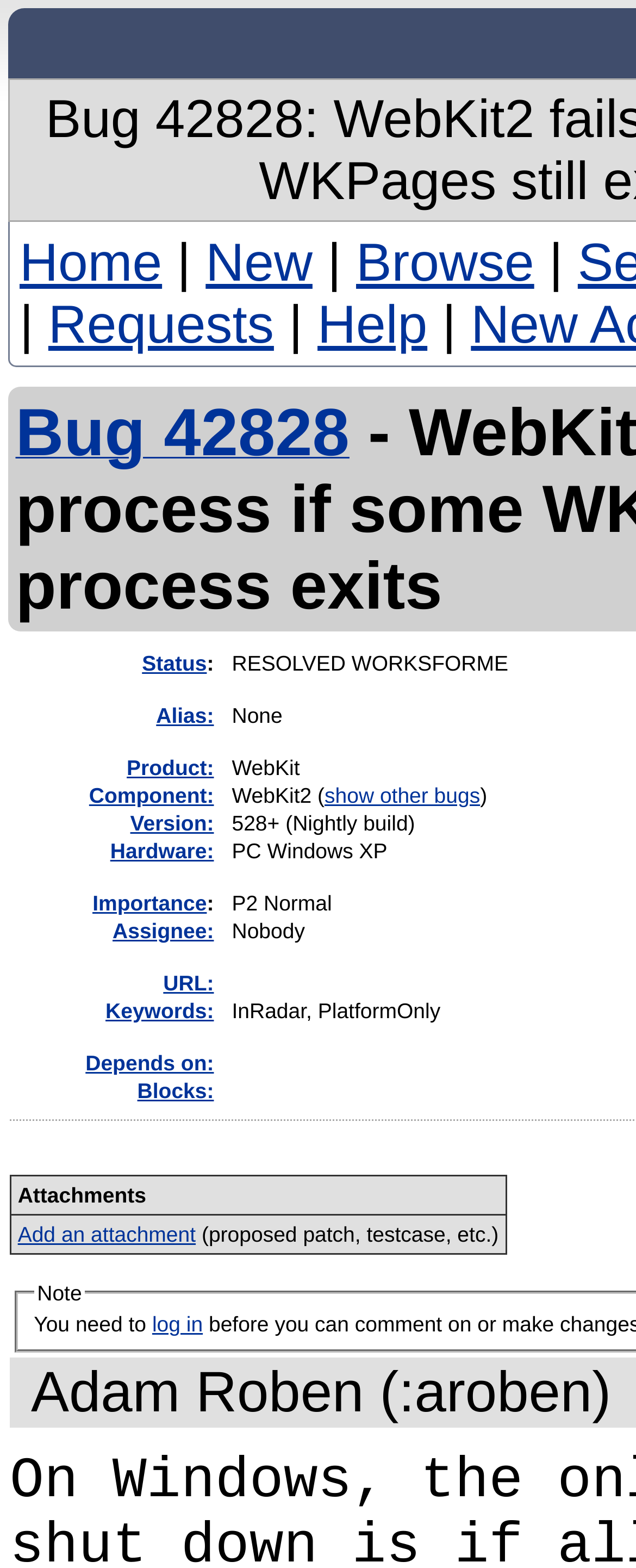Locate the bounding box coordinates of the clickable region to complete the following instruction: "show other bugs."

[0.51, 0.499, 0.755, 0.515]